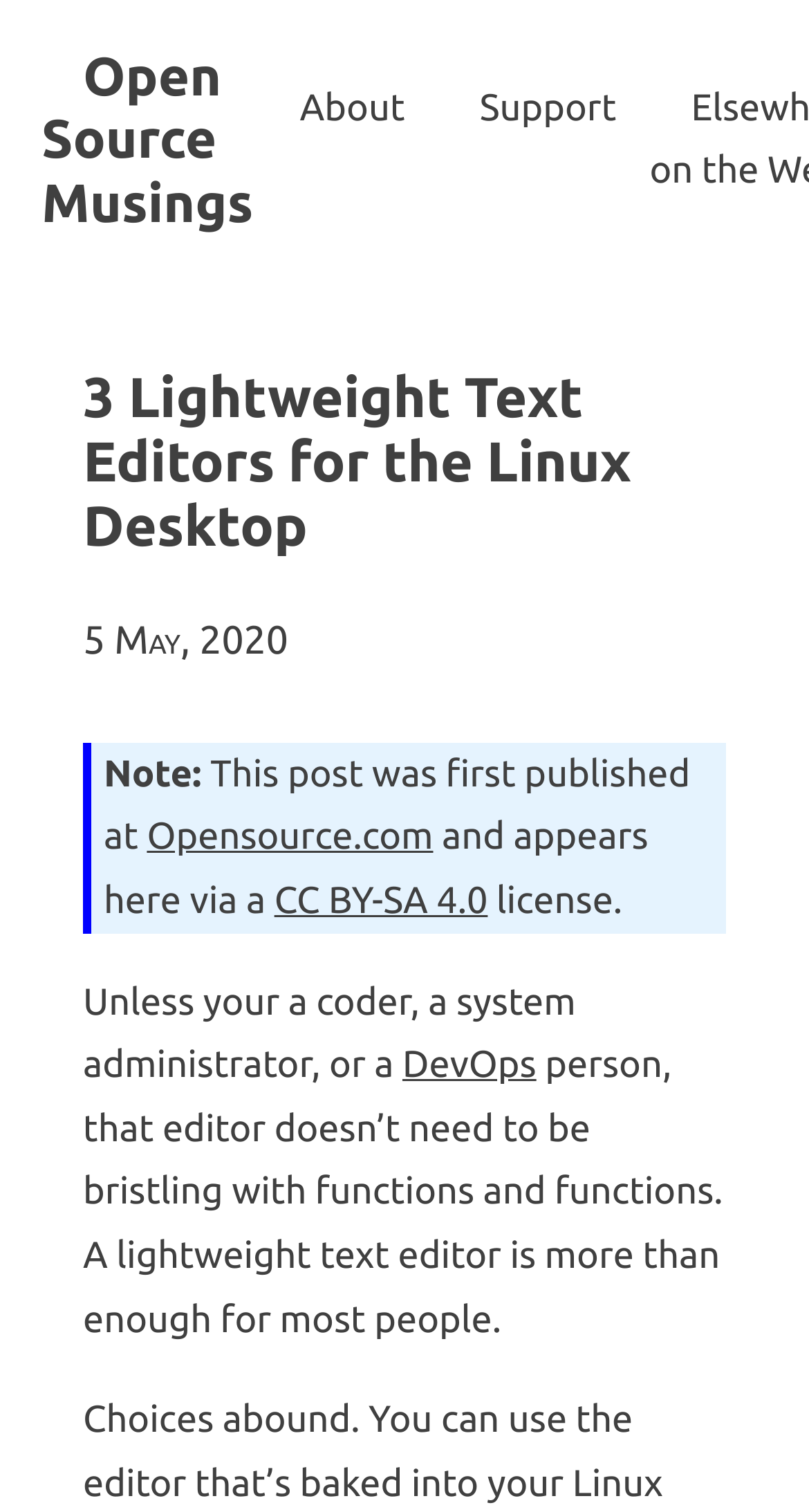Please reply to the following question with a single word or a short phrase:
What is the license of the content?

CC BY-SA 4.0